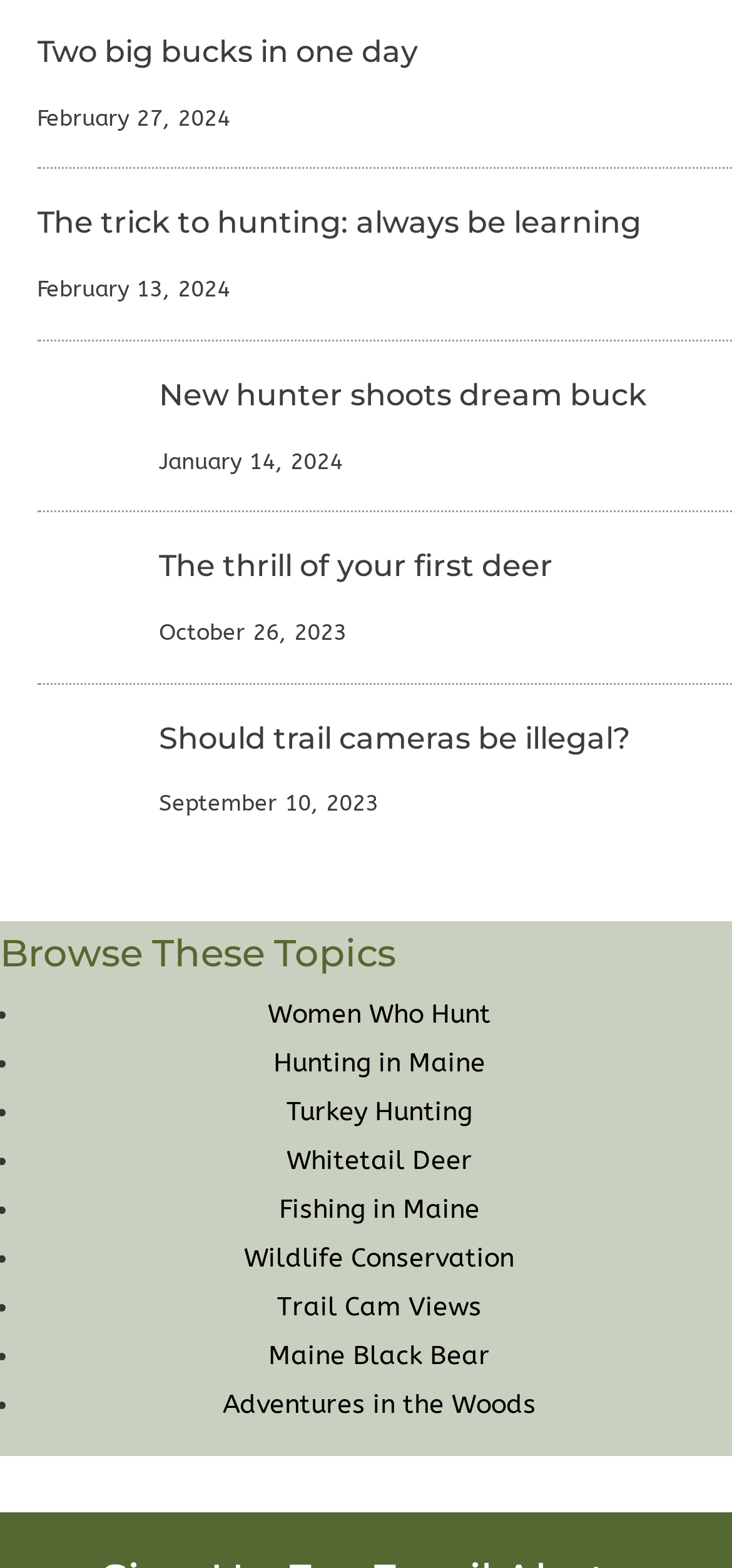Provide the bounding box coordinates of the HTML element this sentence describes: "Adventures in the Woods".

[0.304, 0.885, 0.732, 0.905]